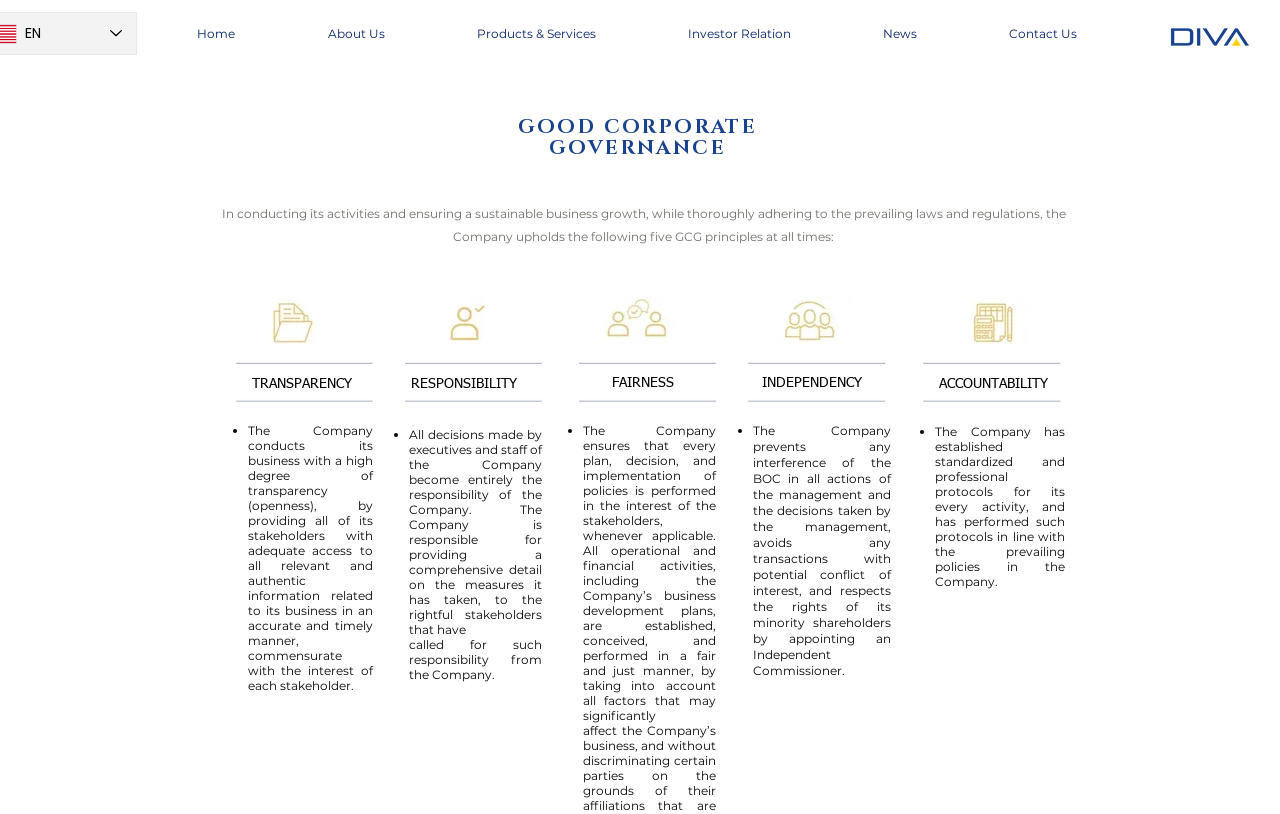Construct a comprehensive caption that outlines the webpage's structure and content.

The webpage is about Good Corporate Governance (GCG) and is provided by DIVA. At the top left corner, there is a language selection option with the text "EN". Below it, a navigation menu is situated, containing links to "Home", "About Us", "Products & Services", "Investor Relation", "News", and "Contact Us". 

On the top right corner, the DIVA logo is displayed. 

The main content of the webpage is divided into sections, each with a heading. The first section is titled "GOOD CORPORATE GOVERNANCE" and provides an introduction to the company's adherence to GCG principles. 

Below this section, there is an image related to GCG. 

The next section is divided into five subheadings: "TRANSPARENCY", "RESPONSIBILITY", "FAIRNESS", "INDEPENDENCY", and "ACCOUNTABILITY". Each subheading is accompanied by a list of bullet points, which provide detailed explanations of the company's commitment to each principle. 

The bullet points are marked with a list marker "•" and contain text describing the company's actions and policies related to each principle. The text is arranged in a single column, with each bullet point following the previous one. 

There are also two images, "GCG MCAS.PNG" and "GCG.jpg", which are placed within the content, likely to illustrate the company's GCG practices.